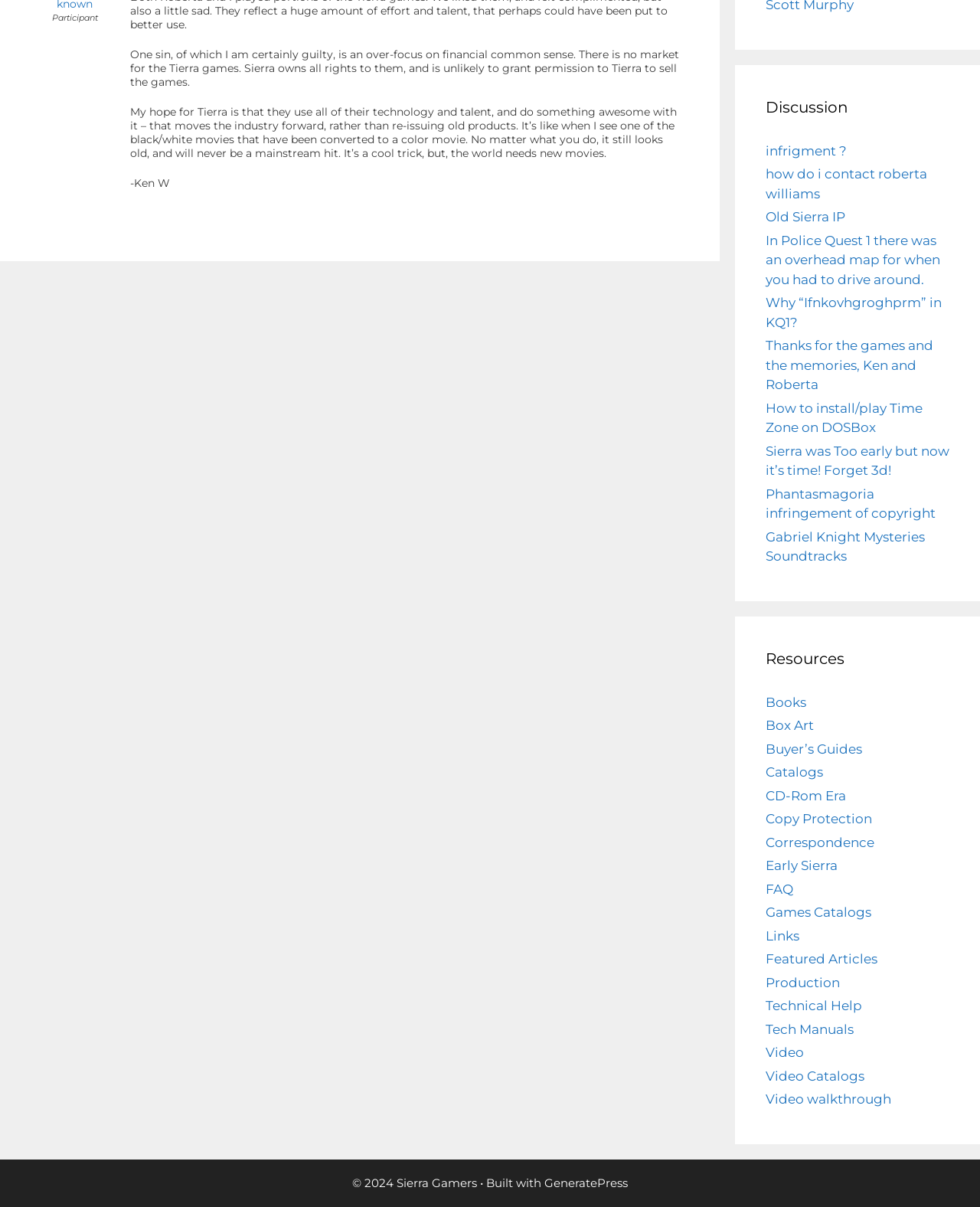Locate the bounding box of the user interface element based on this description: "Phantasmagoria infringement of copyright".

[0.781, 0.403, 0.955, 0.432]